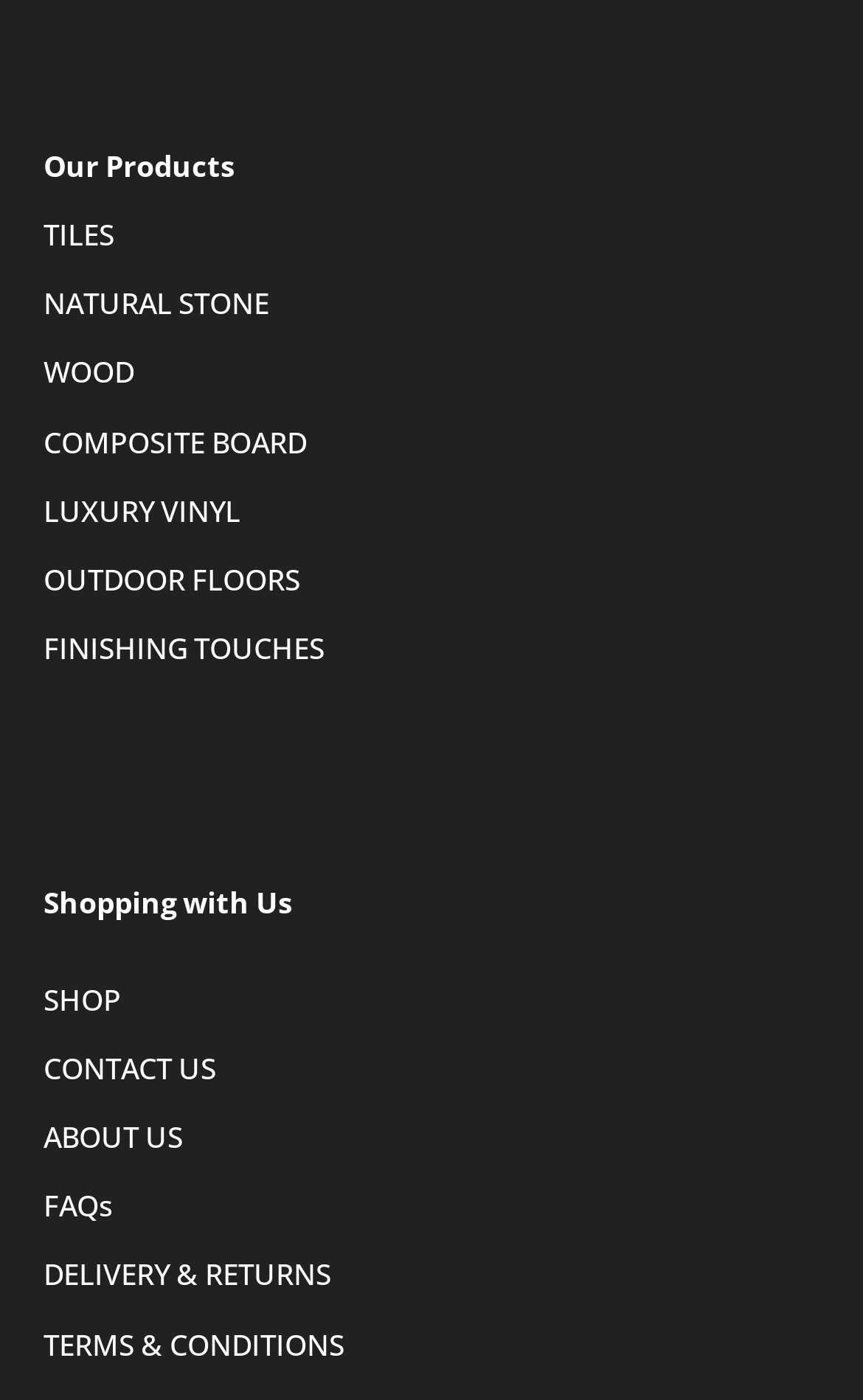Determine the bounding box coordinates of the clickable region to execute the instruction: "View TILES products". The coordinates should be four float numbers between 0 and 1, denoted as [left, top, right, bottom].

[0.05, 0.153, 0.132, 0.182]